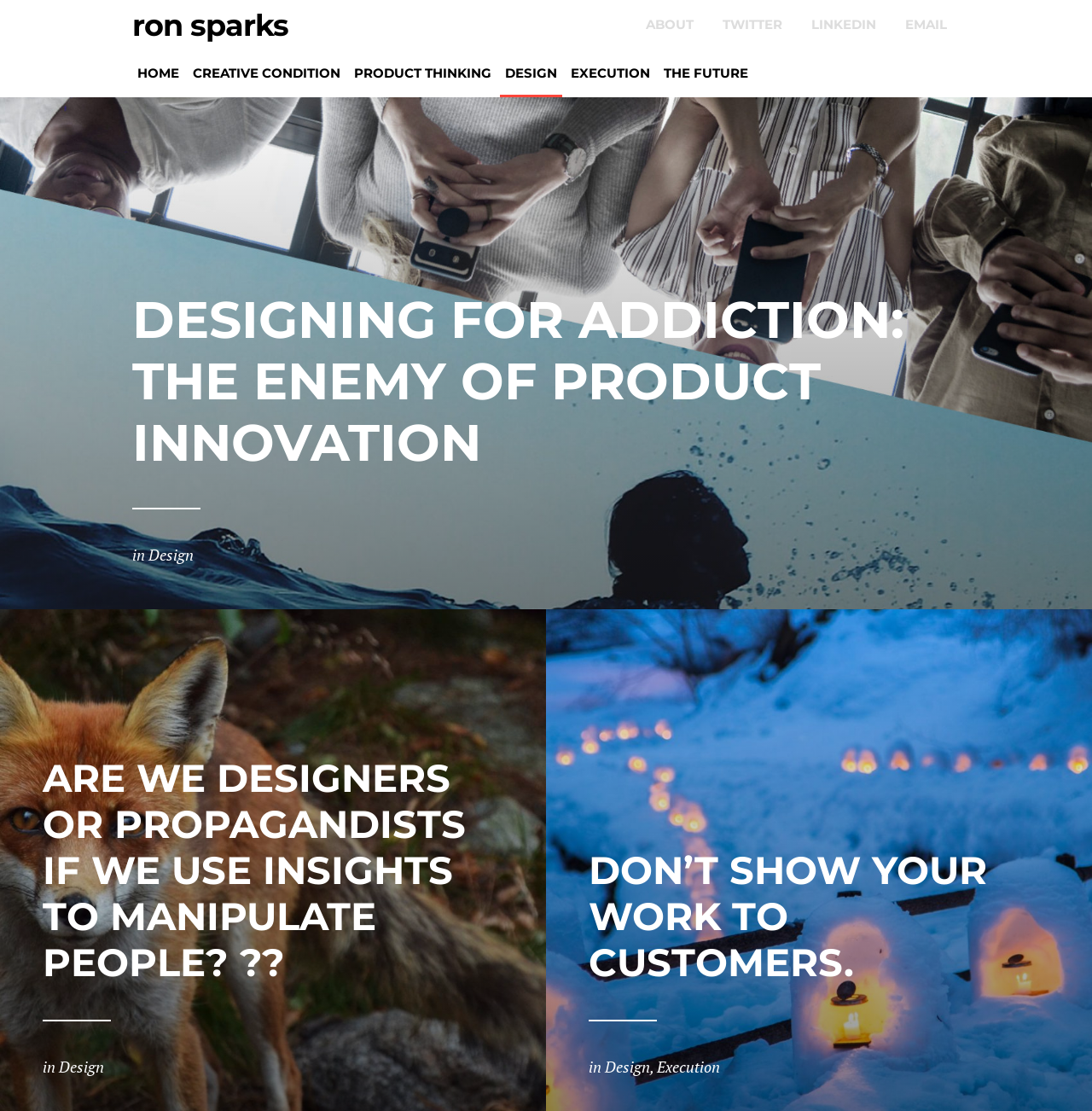What is the category of the last article?
Could you please answer the question thoroughly and with as much detail as possible?

The category of the last article can be found in the FooterAsNonLandmark element with bounding box coordinates [0.539, 0.918, 0.961, 0.971]. The category is 'Execution' which is a child of the FooterAsNonLandmark element and is located at the bottom of the webpage.